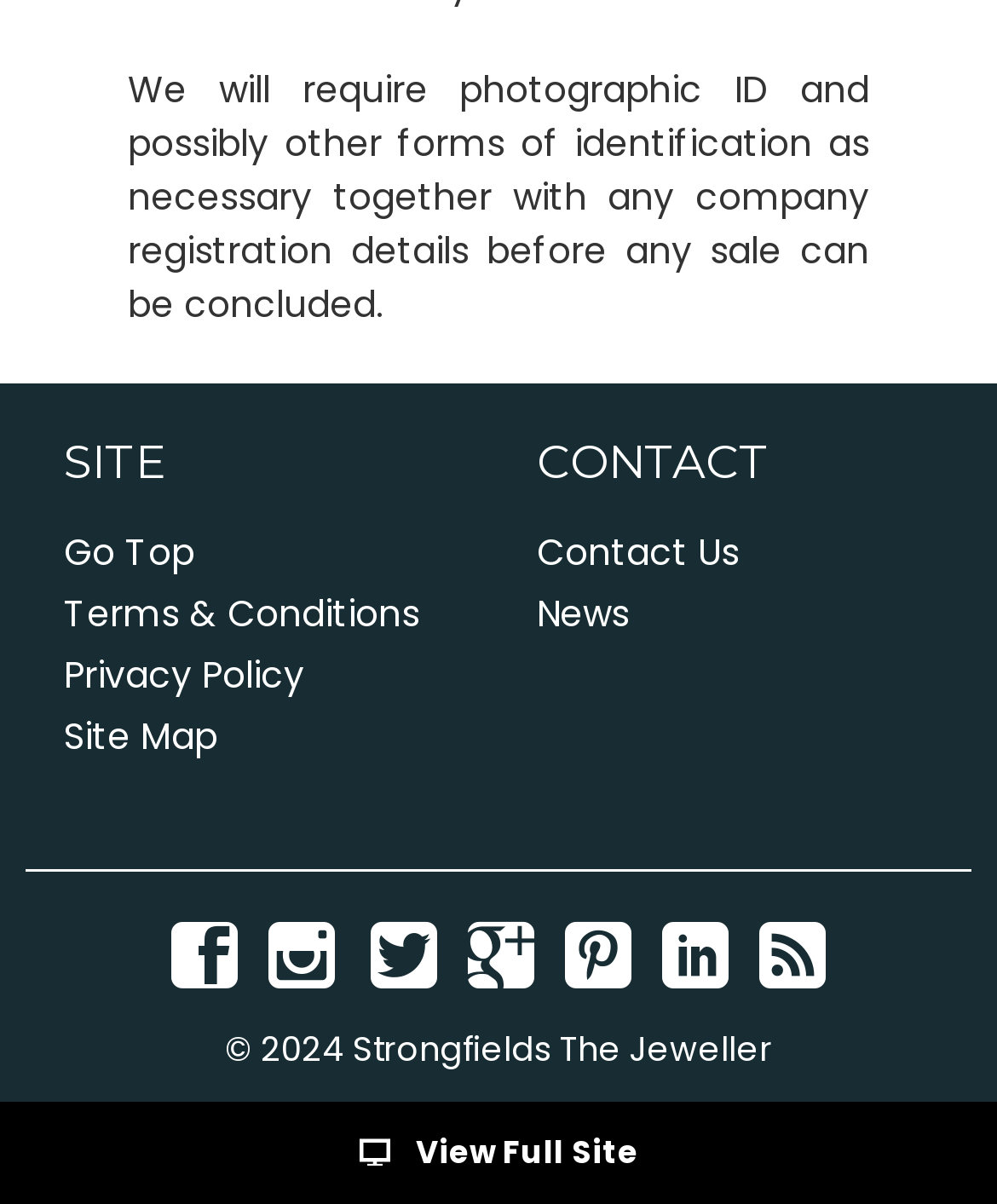Examine the screenshot and answer the question in as much detail as possible: What social media platforms can you find Strongfields The Jeweller on?

The links at the bottom of the webpage include icons and text indicating that Strongfields The Jeweller has a presence on Facebook, Instagram, Twitter, Google+, Pinterest, and LinkedIn.